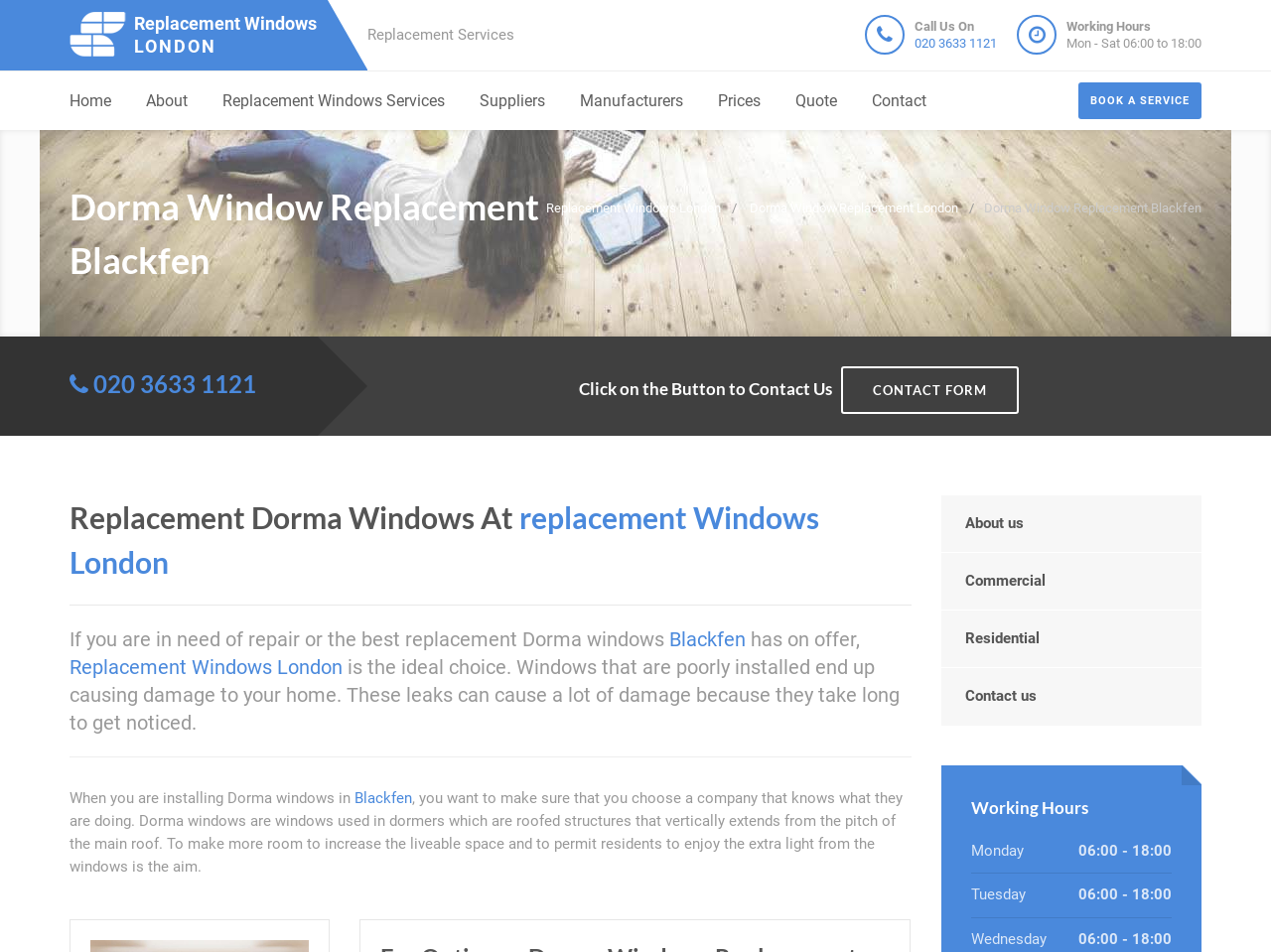Please identify the coordinates of the bounding box for the clickable region that will accomplish this instruction: "Visit the About page".

[0.115, 0.075, 0.148, 0.137]